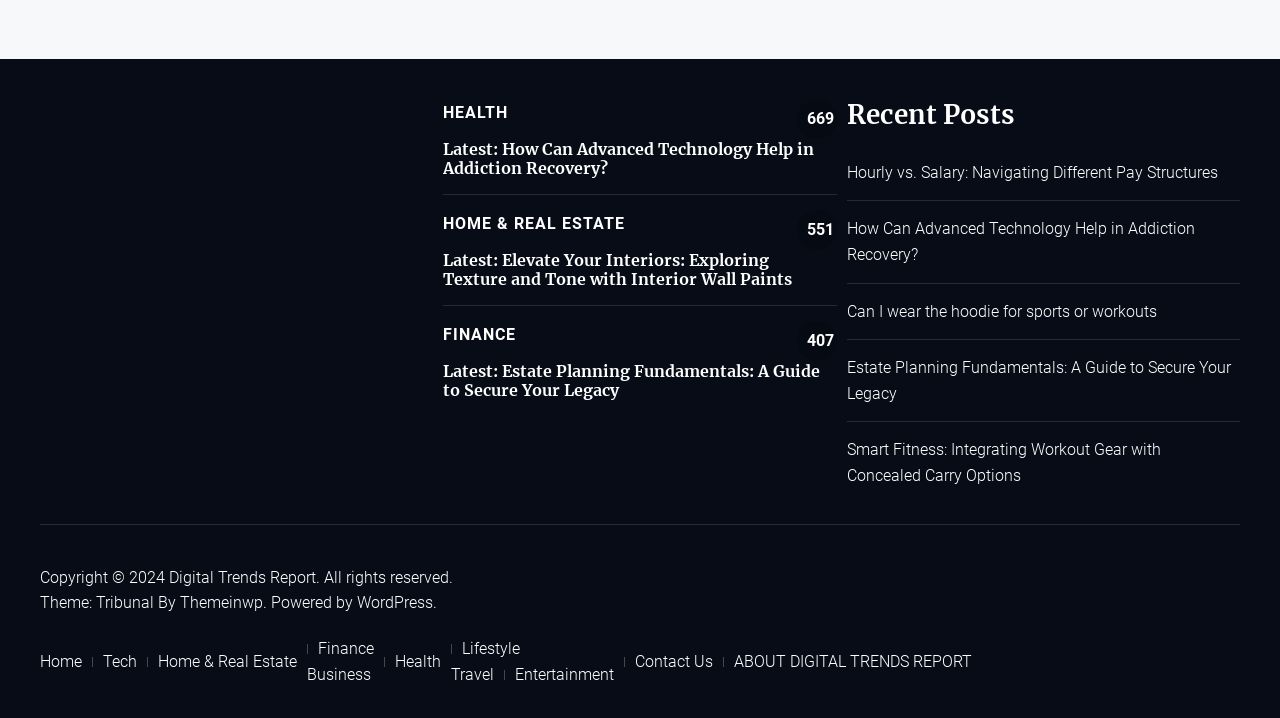Give a one-word or short phrase answer to this question: 
What is the title of the first article in the 'Latest' section?

How Can Advanced Technology Help in Addiction Recovery?